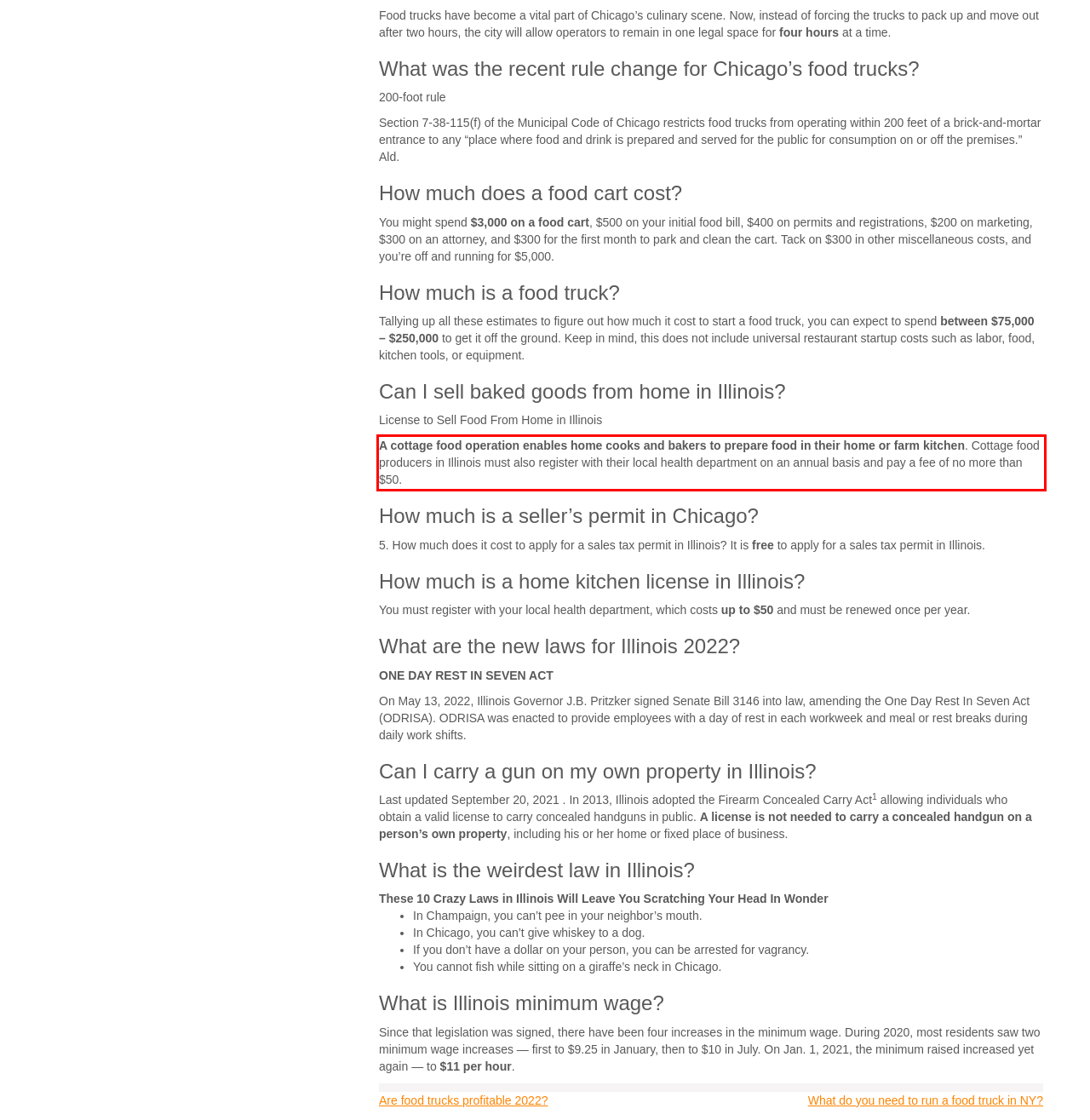Examine the screenshot of the webpage, locate the red bounding box, and perform OCR to extract the text contained within it.

A cottage food operation enables home cooks and bakers to prepare food in their home or farm kitchen. Cottage food producers in Illinois must also register with their local health department on an annual basis and pay a fee of no more than $50.